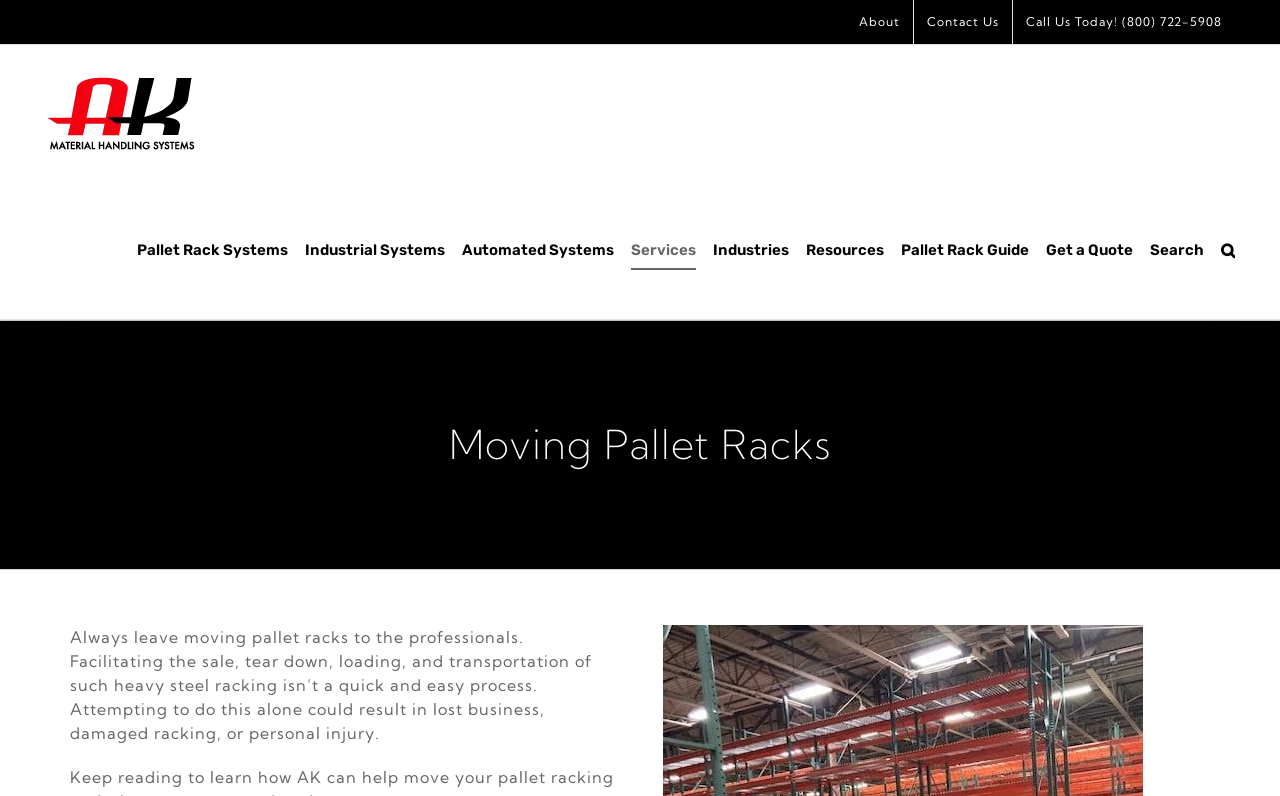Determine the bounding box coordinates of the area to click in order to meet this instruction: "click on 'Posts'".

None